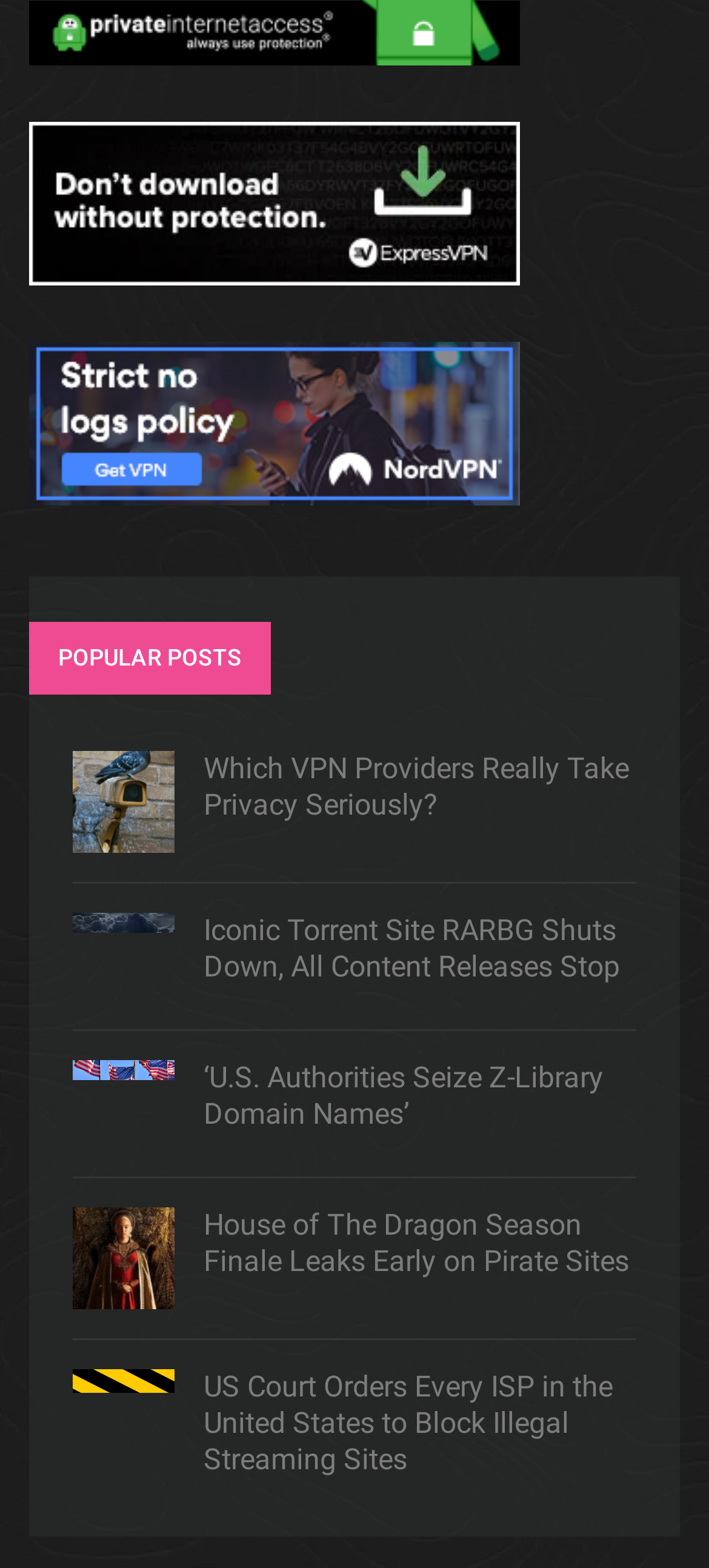Give a one-word or short phrase answer to the question: 
What is the topic of the last popular post?

Illegal Streaming Sites